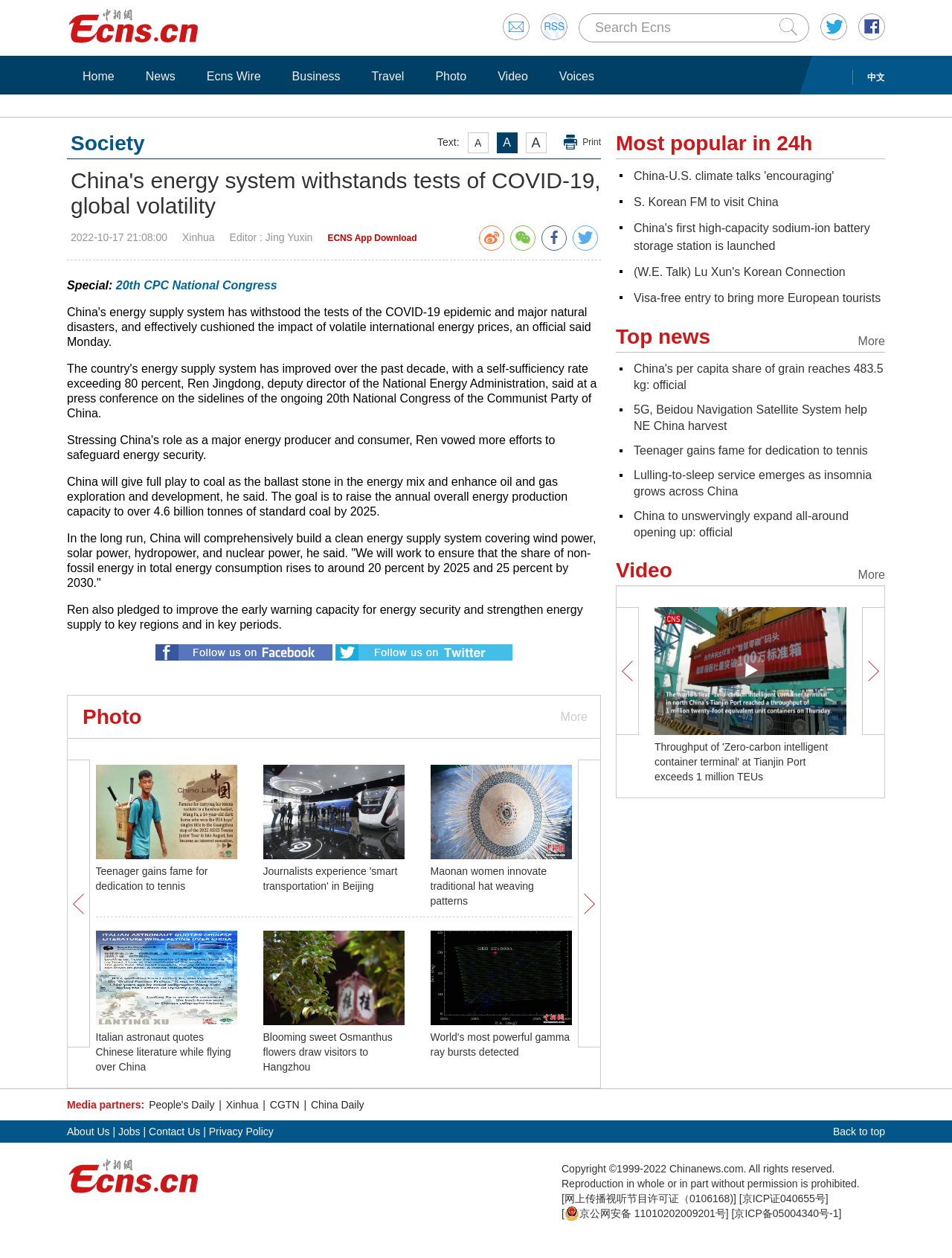Locate the bounding box coordinates of the element you need to click to accomplish the task described by this instruction: "View more news".

[0.586, 0.553, 0.617, 0.587]